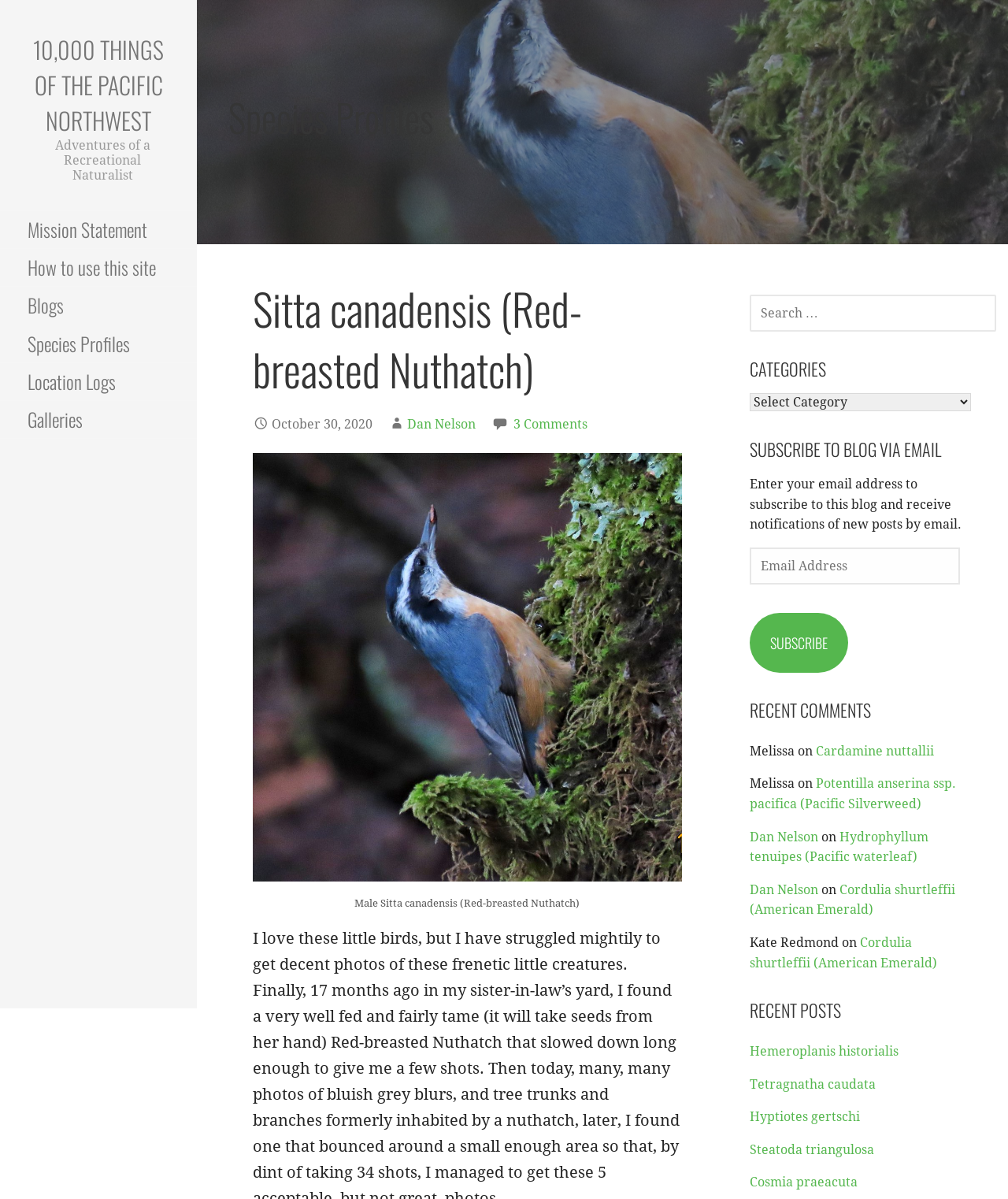Please identify the bounding box coordinates of the clickable area that will fulfill the following instruction: "Search for something". The coordinates should be in the format of four float numbers between 0 and 1, i.e., [left, top, right, bottom].

[0.743, 0.245, 0.988, 0.276]